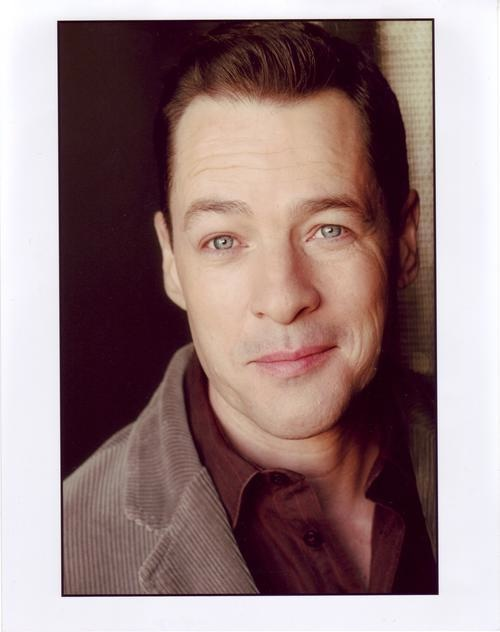Give a comprehensive caption that covers the entire image content.

This image features French Stewart, a well-known television and film actor, recognized for his distinctive roles in popular shows. Stewart is depicted with a charming smile and a slightly relaxed expression, showcasing his engaging personality. He is wearing a collared shirt under a textured blazer, contributing to a polished yet approachable look. The background subtly complements his features, emphasizing his bright, expressive eyes and the warm tones of his outfit. This photograph celebrates Stewart's inviting presence, aligning with his recent announcement of joining the roster at Kevan Schwartz Management for convention bookings and appearances.